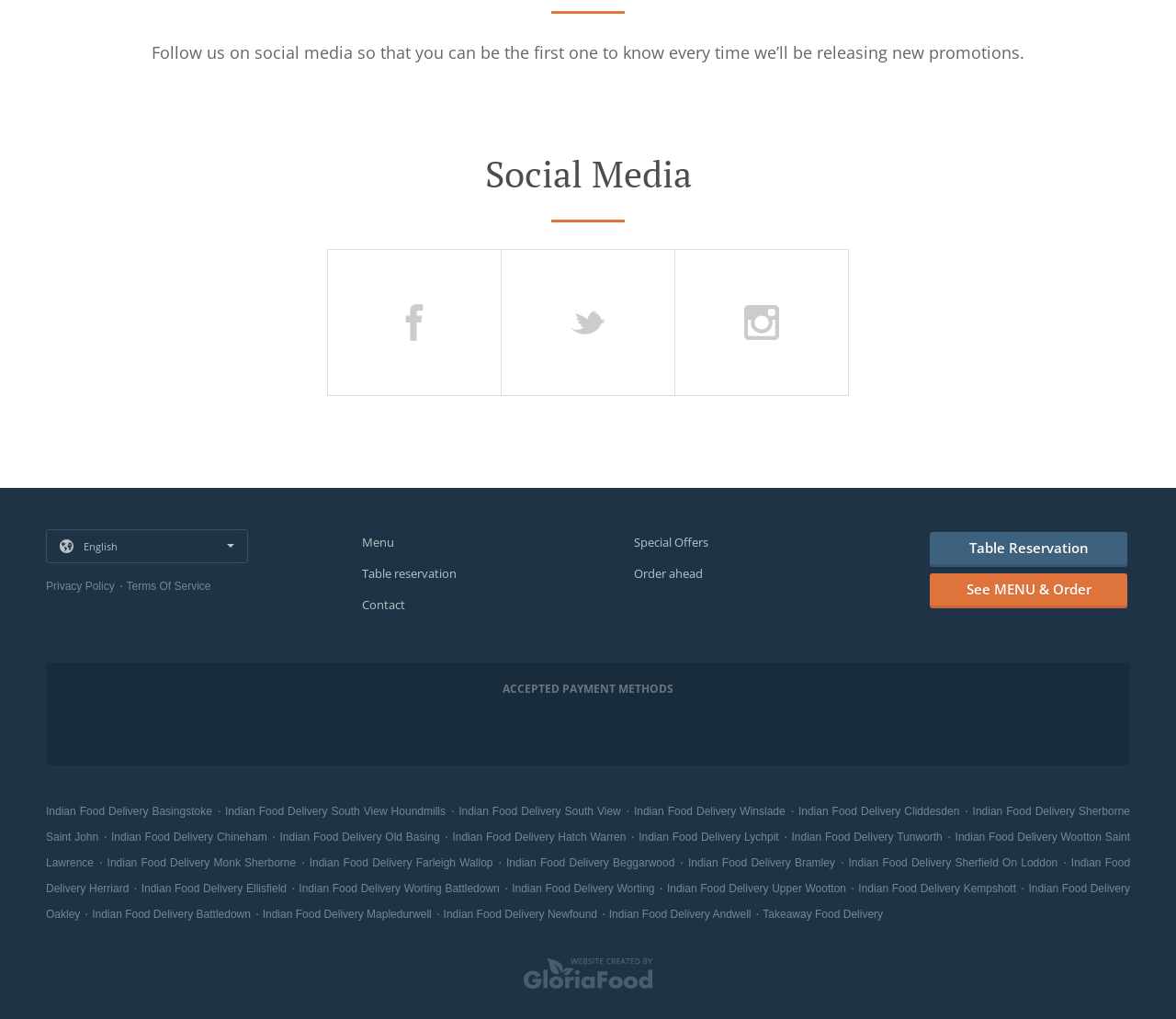Please identify the bounding box coordinates of the clickable region that I should interact with to perform the following instruction: "Order ahead". The coordinates should be expressed as four float numbers between 0 and 1, i.e., [left, top, right, bottom].

[0.539, 0.555, 0.597, 0.571]